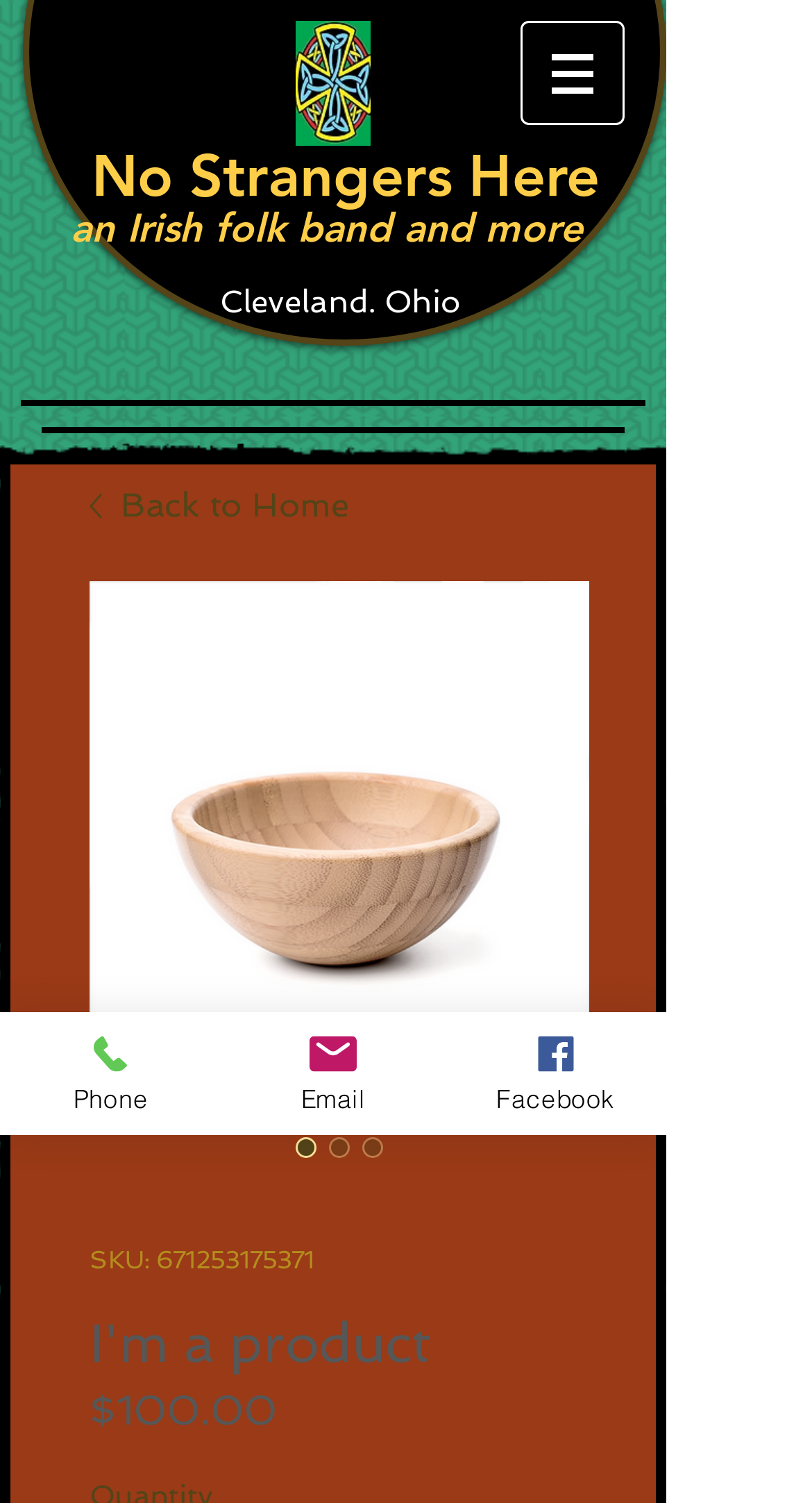Consider the image and give a detailed and elaborate answer to the question: 
How many social media links are there?

I found the answer by counting the number of link elements with images, which are located at the bottom of the page. There are three links: 'Phone', 'Email', and 'Facebook', each with an image next to it.